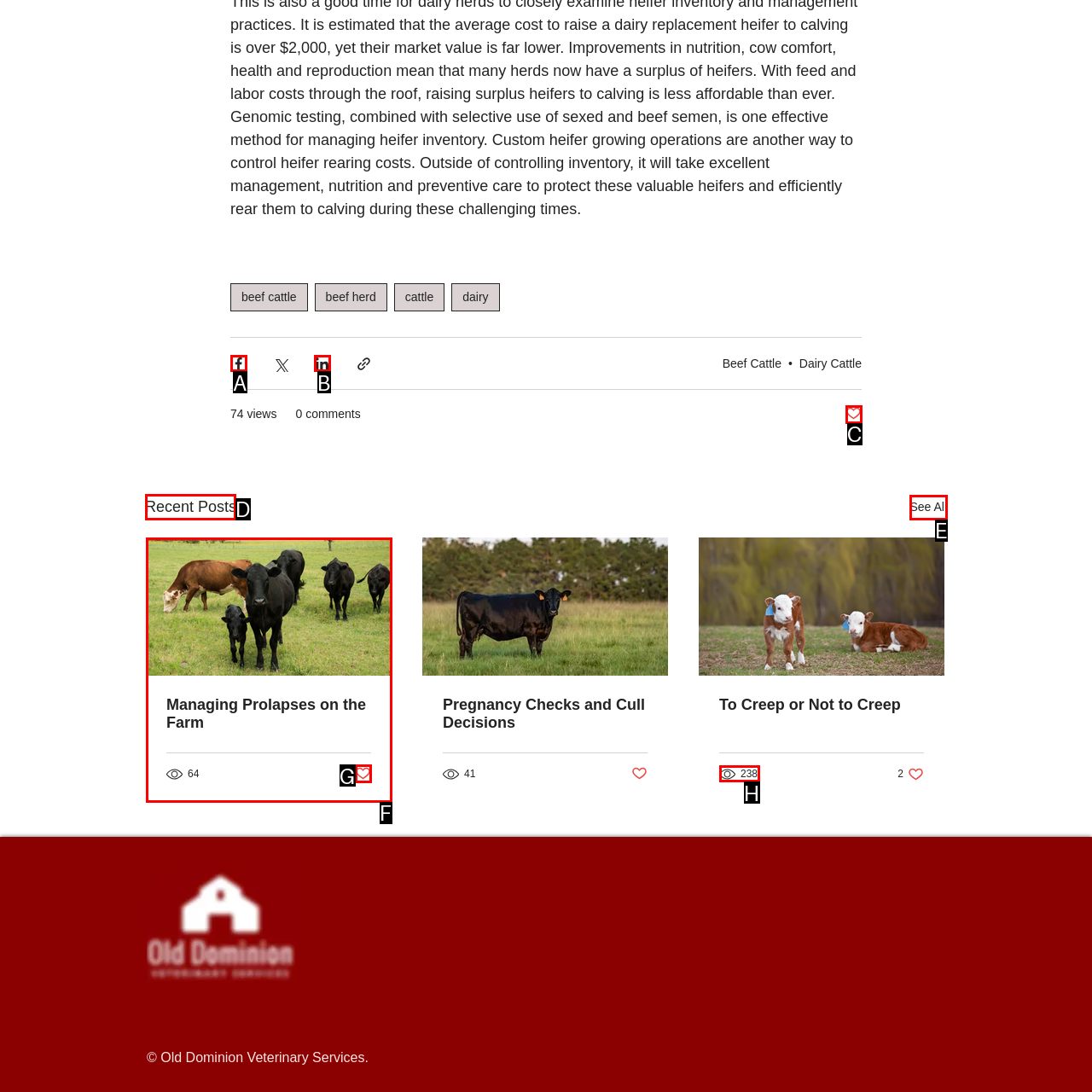Select the HTML element to finish the task: View recent posts Reply with the letter of the correct option.

D